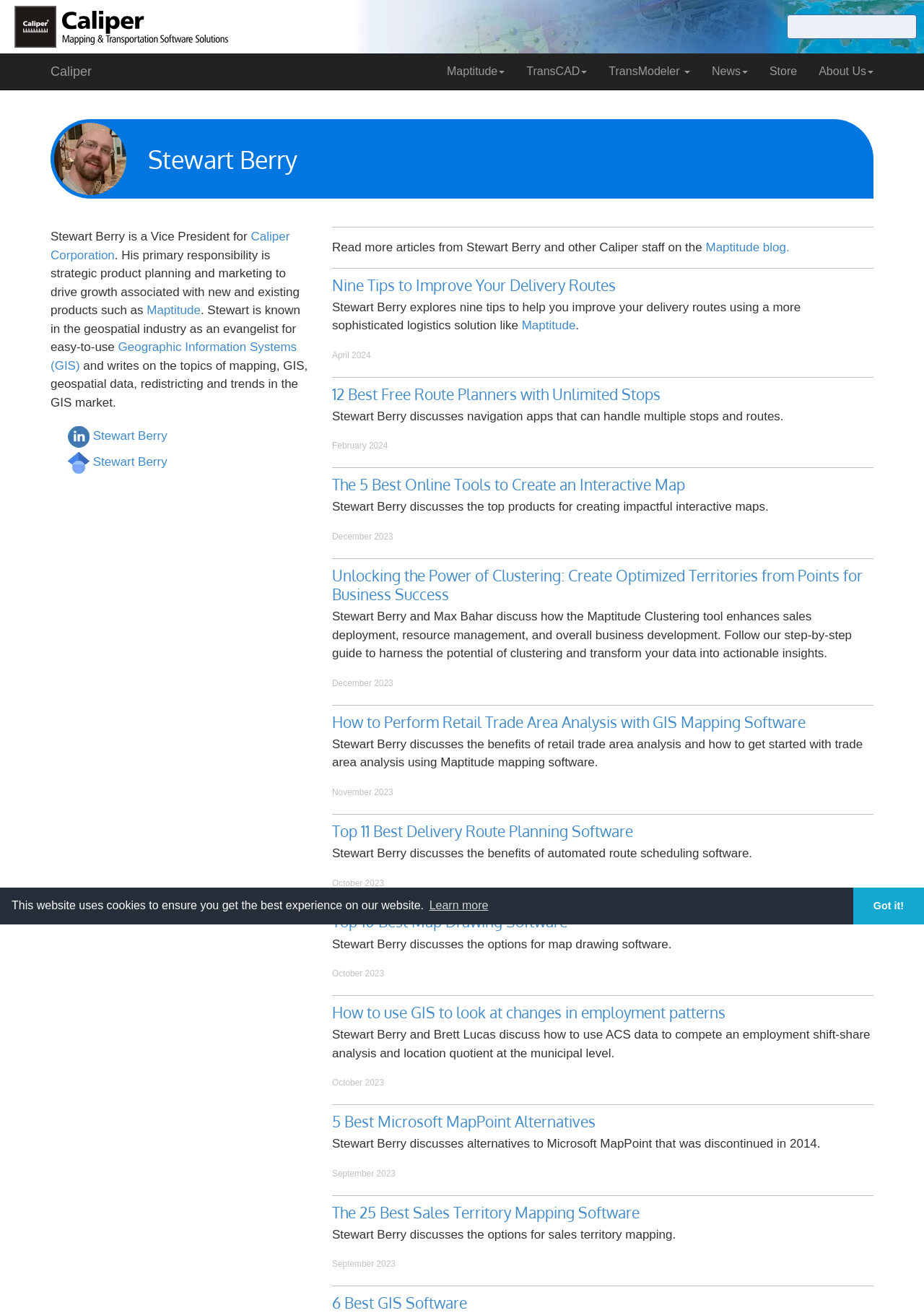Using floating point numbers between 0 and 1, provide the bounding box coordinates in the format (top-left x, top-left y, bottom-right x, bottom-right y). Locate the UI element described here: Stewart Berry

[0.073, 0.327, 0.181, 0.337]